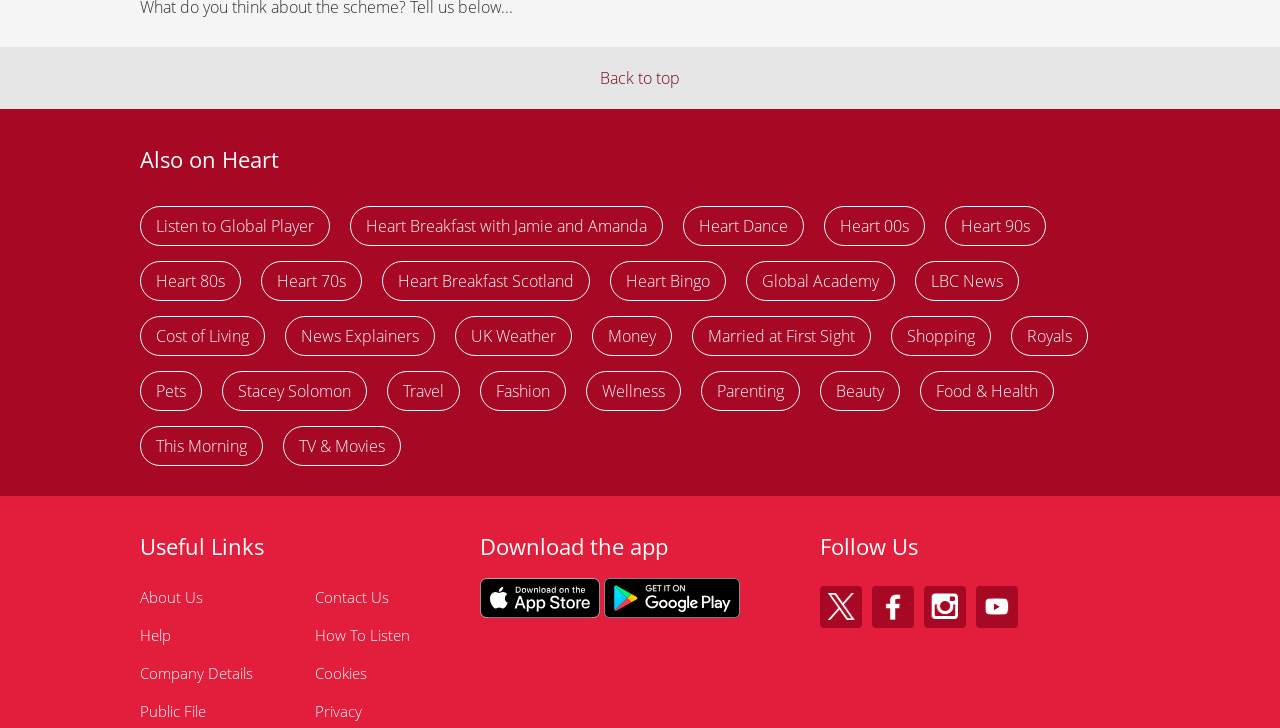Mark the bounding box of the element that matches the following description: "Travel".

[0.302, 0.51, 0.359, 0.565]